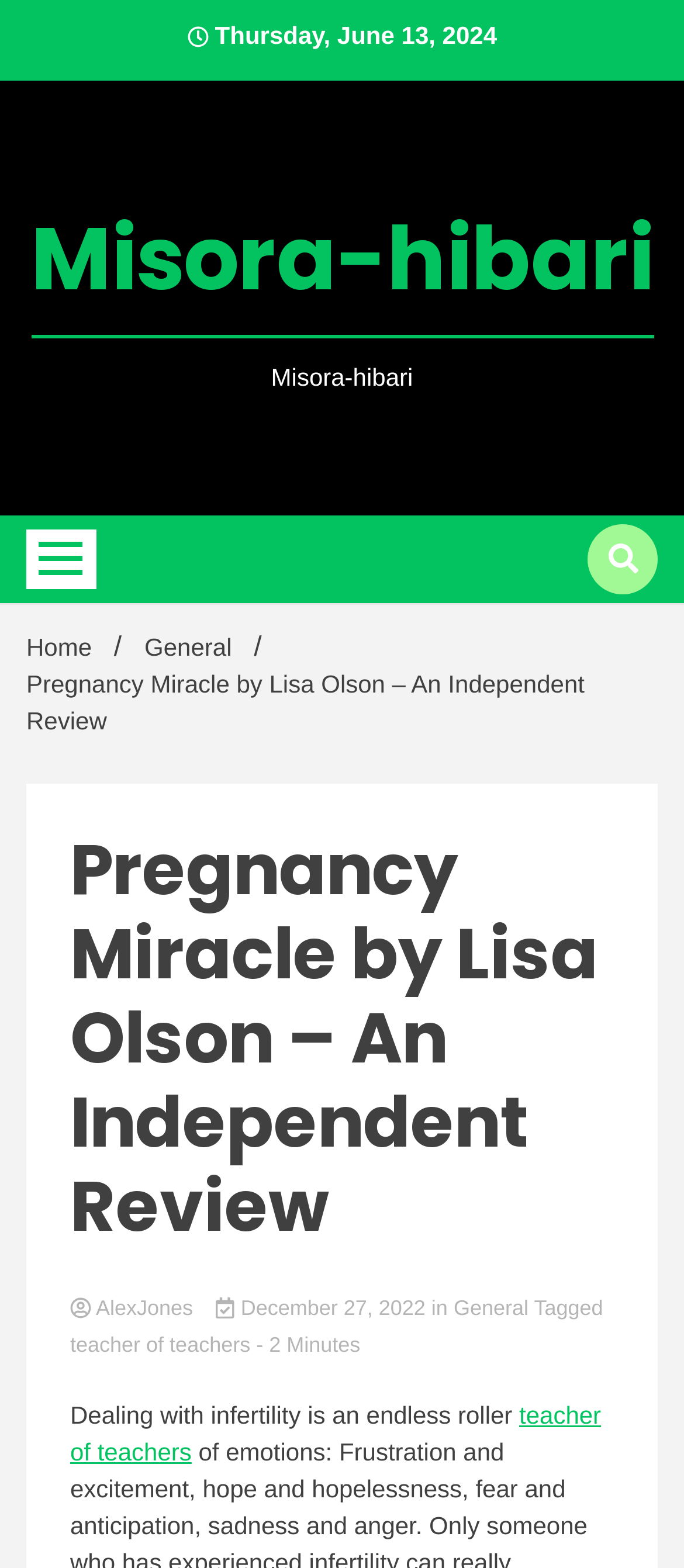Please determine the bounding box coordinates for the element with the description: "parent_node: Shop By Category".

None